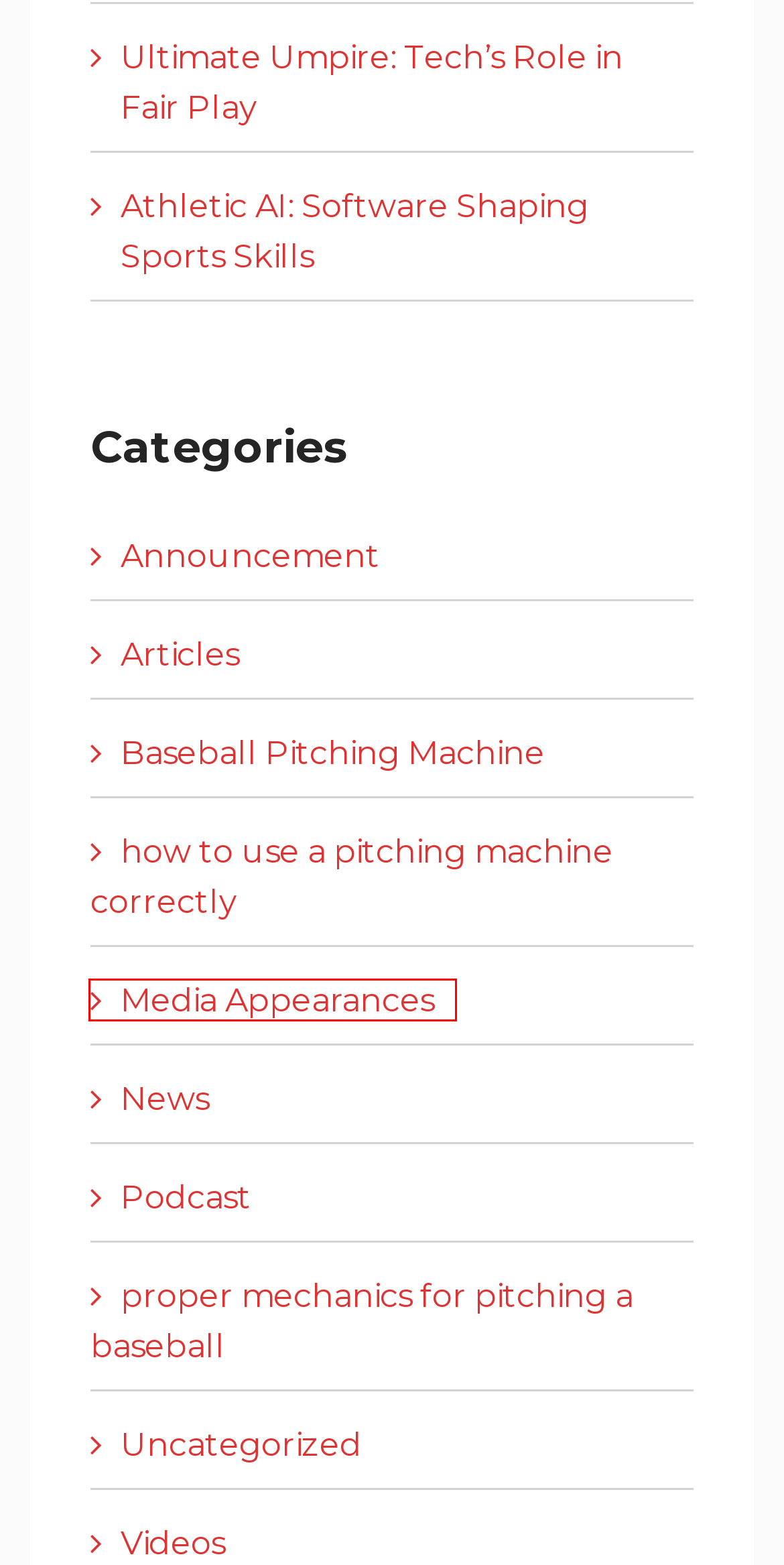Look at the given screenshot of a webpage with a red rectangle bounding box around a UI element. Pick the description that best matches the new webpage after clicking the element highlighted. The descriptions are:
A. Media Appearances Archives - ProBatter Sports
B. Baseball Pitching Machine Archives - ProBatter Sports
C. Articles Archives - ProBatter Sports
D. Announcement Archives - ProBatter Sports
E. how to use a pitching machine correctly Archives - ProBatter Sports
F. News Archives - ProBatter Sports
G. Videos Archives - ProBatter Sports
H. proper mechanics for pitching a baseball Archives - ProBatter Sports

A